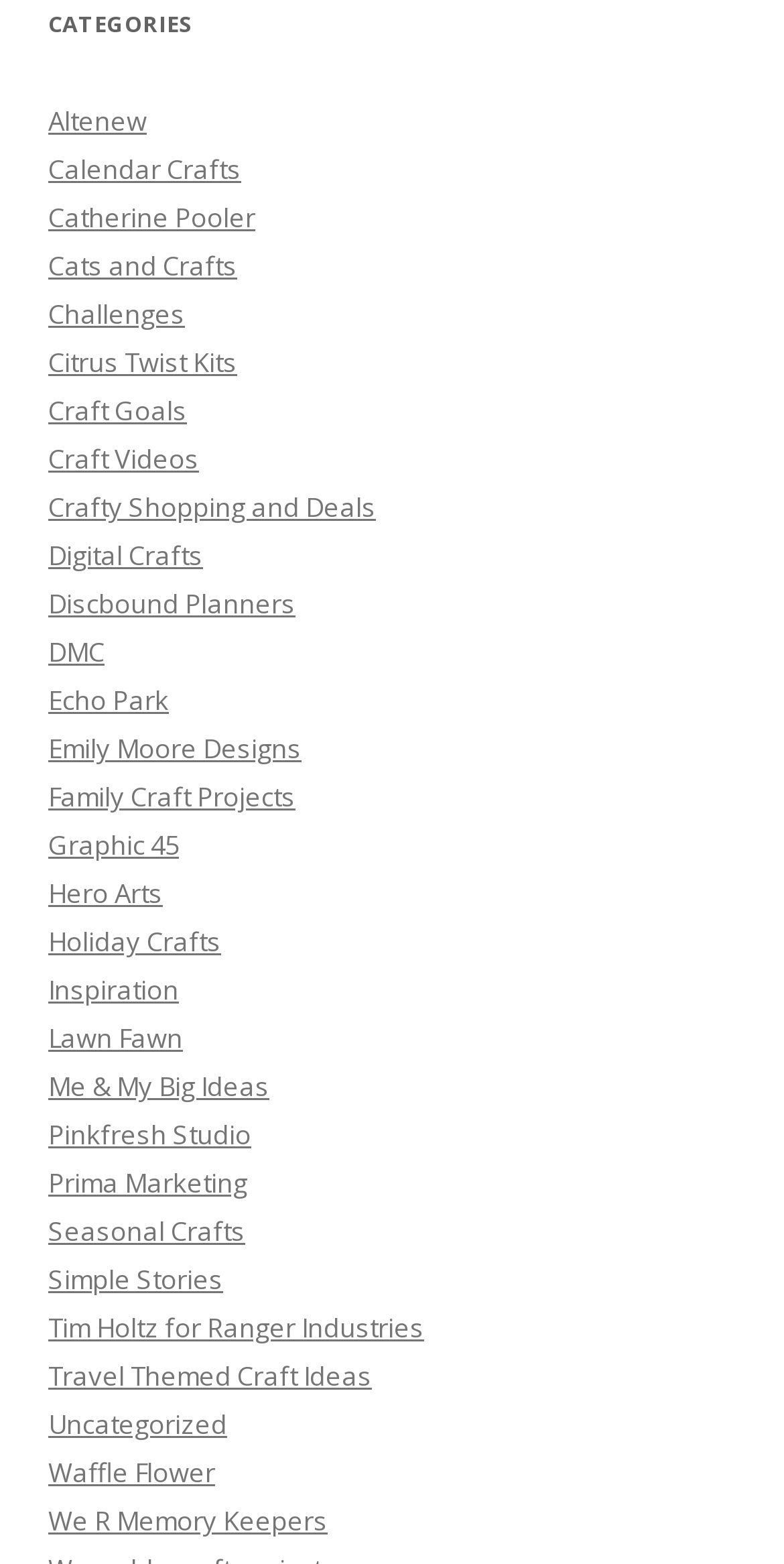Pinpoint the bounding box coordinates of the area that should be clicked to complete the following instruction: "Read Eastern Shore Aeromodelers Club Hosts Giant Scale Fun Fly". The coordinates must be given as four float numbers between 0 and 1, i.e., [left, top, right, bottom].

None